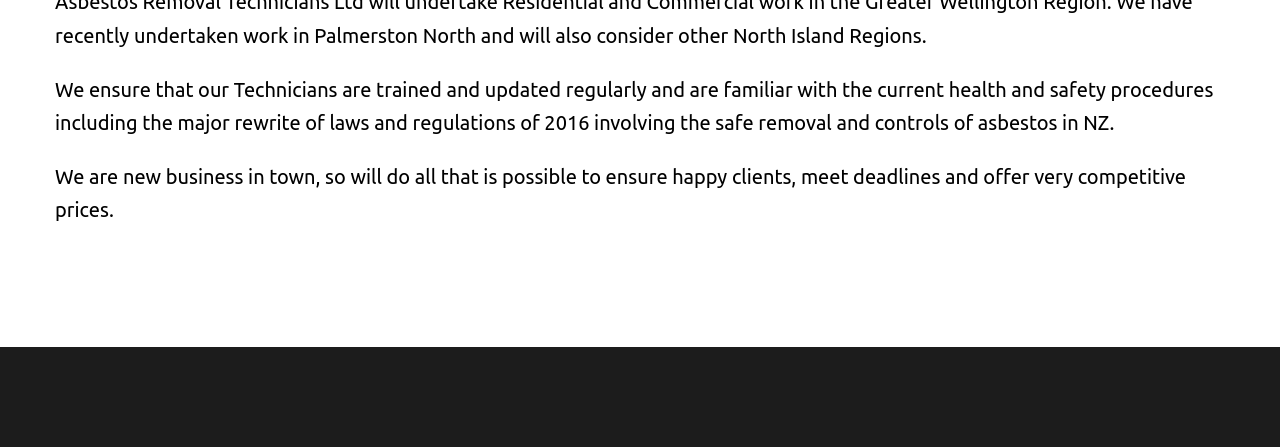Using the given description, provide the bounding box coordinates formatted as (top-left x, top-left y, bottom-right x, bottom-right y), with all values being floating point numbers between 0 and 1. Description: alt="The Website Shop"

[0.425, 0.889, 0.575, 0.927]